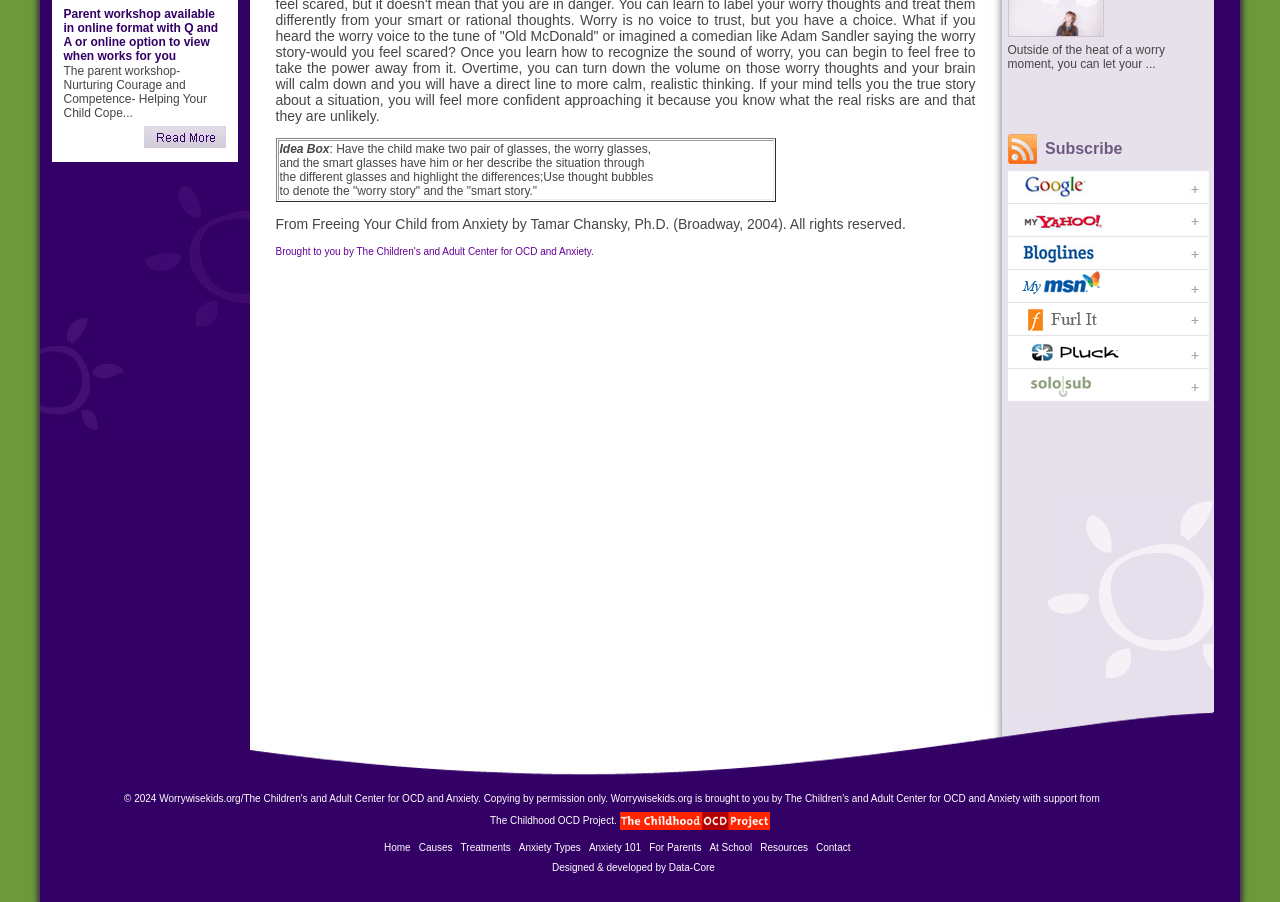Using the description: "alt="MSN"", determine the UI element's bounding box coordinates. Ensure the coordinates are in the format of four float numbers between 0 and 1, i.e., [left, top, right, bottom].

[0.788, 0.322, 0.945, 0.339]